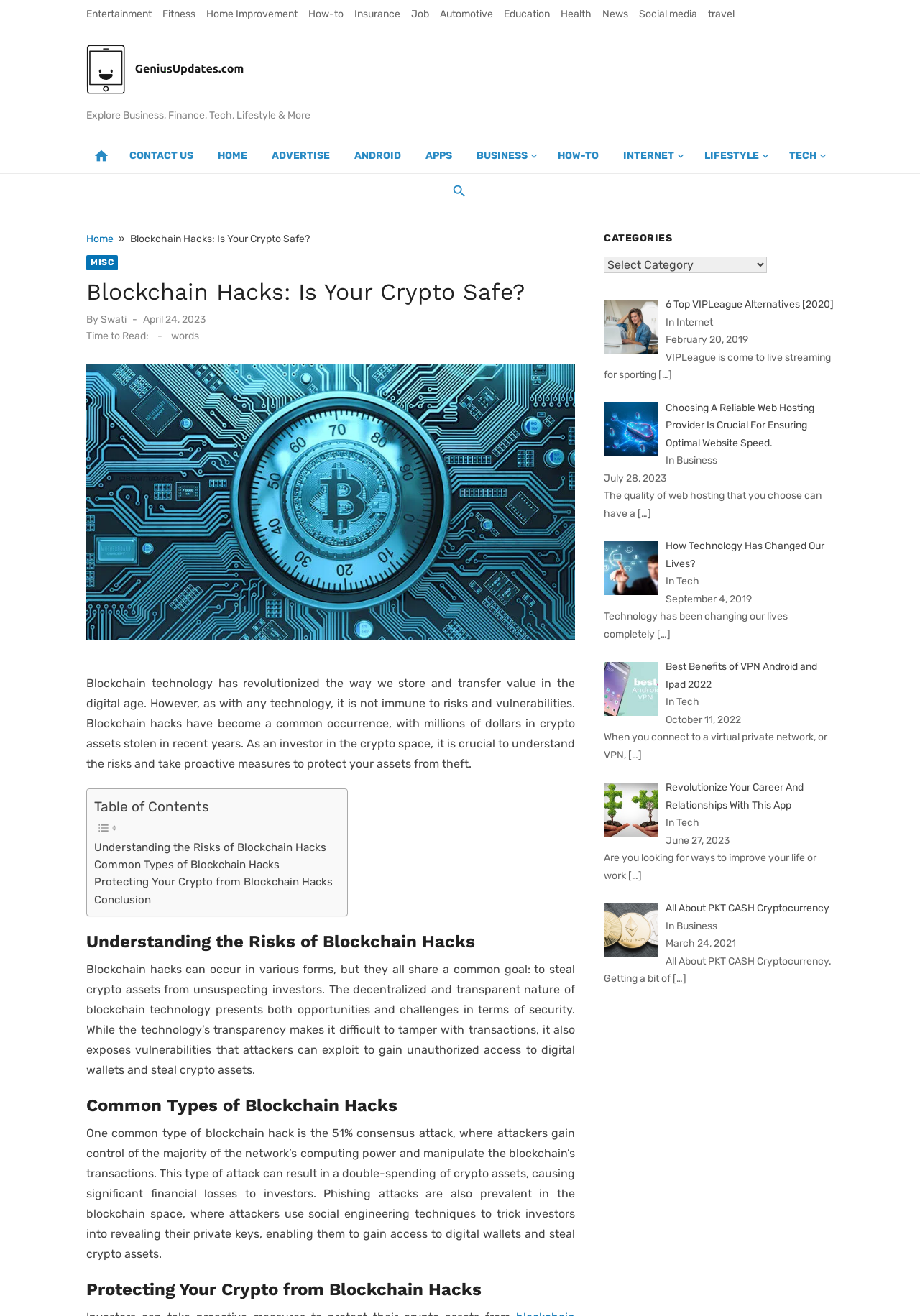Given the description "Tech", provide the bounding box coordinates of the corresponding UI element.

[0.85, 0.104, 0.902, 0.132]